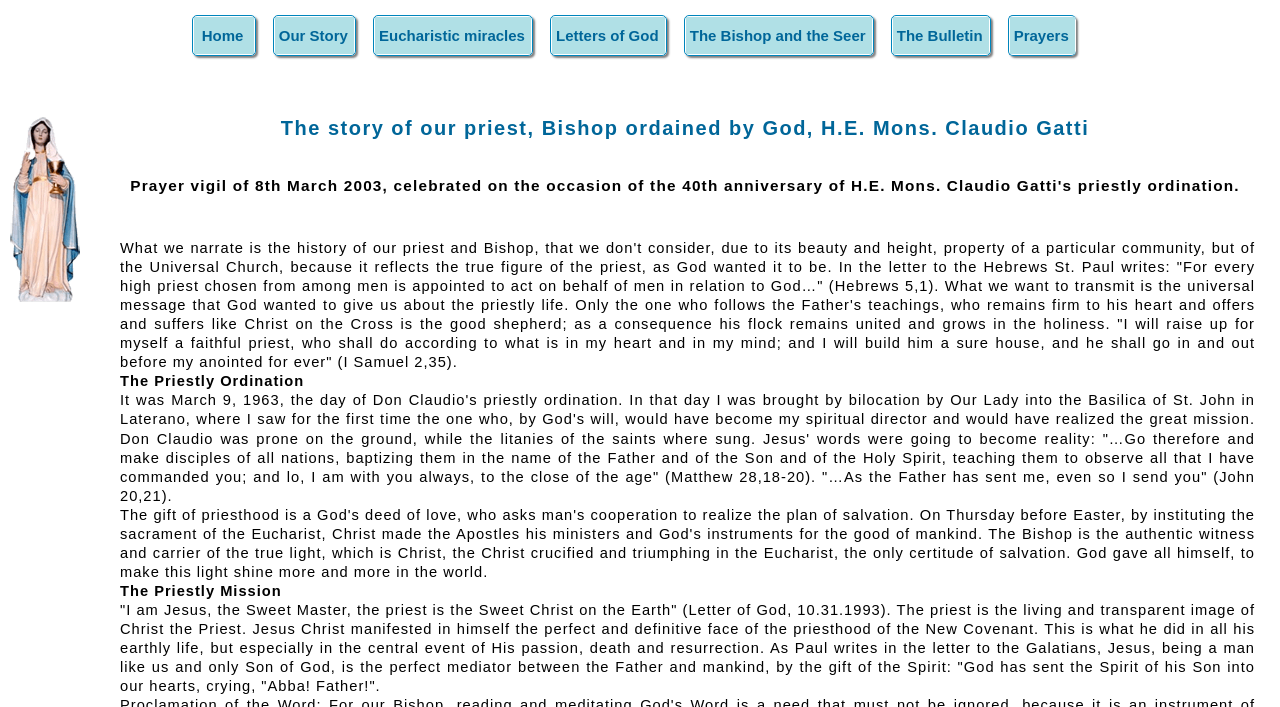Give a one-word or one-phrase response to the question:
What is the main topic of this webpage?

Bishop Claudio Gatti